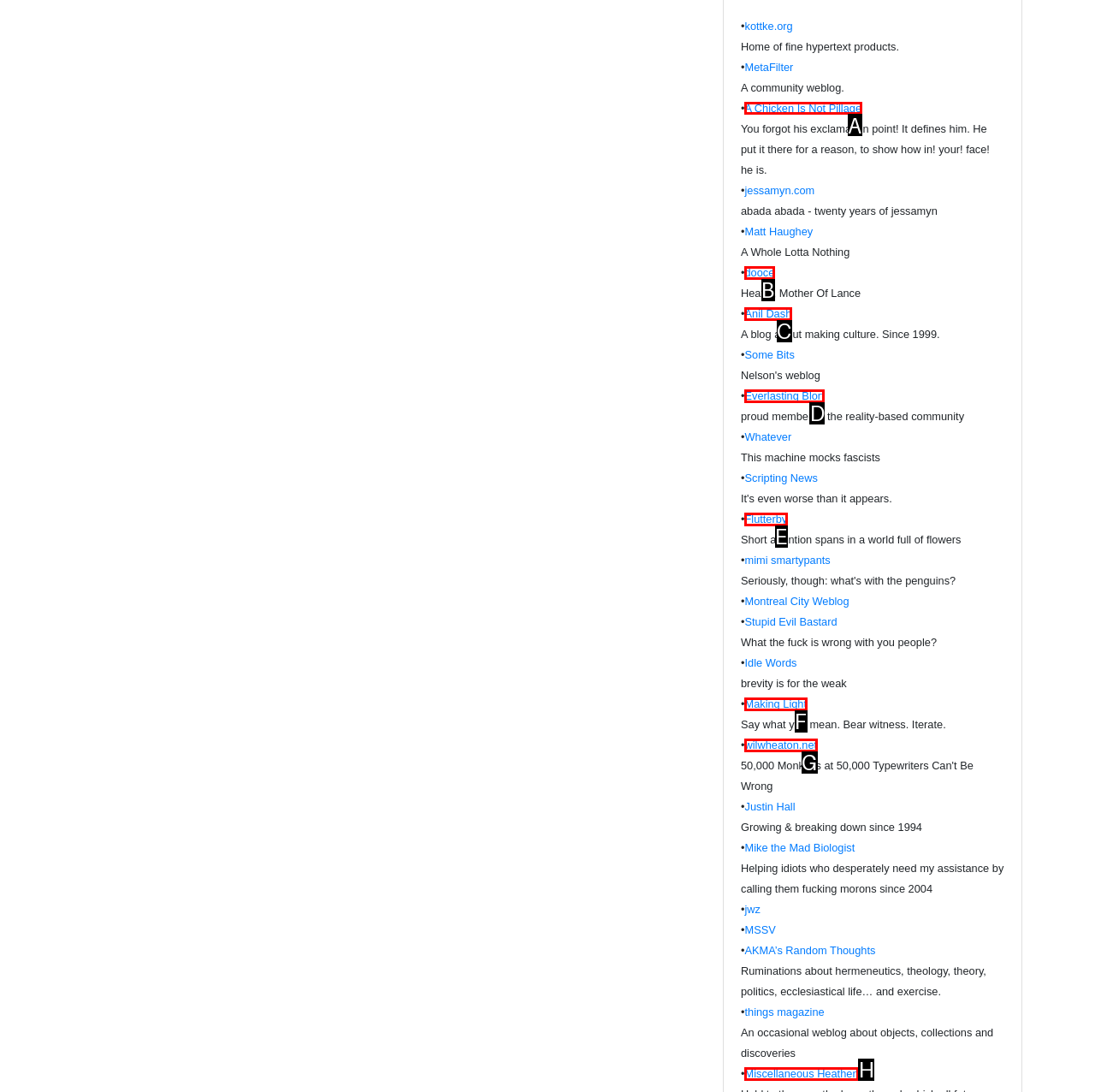Indicate the HTML element that should be clicked to perform the task: Check out A Chicken Is Not Pillage Reply with the letter corresponding to the chosen option.

A